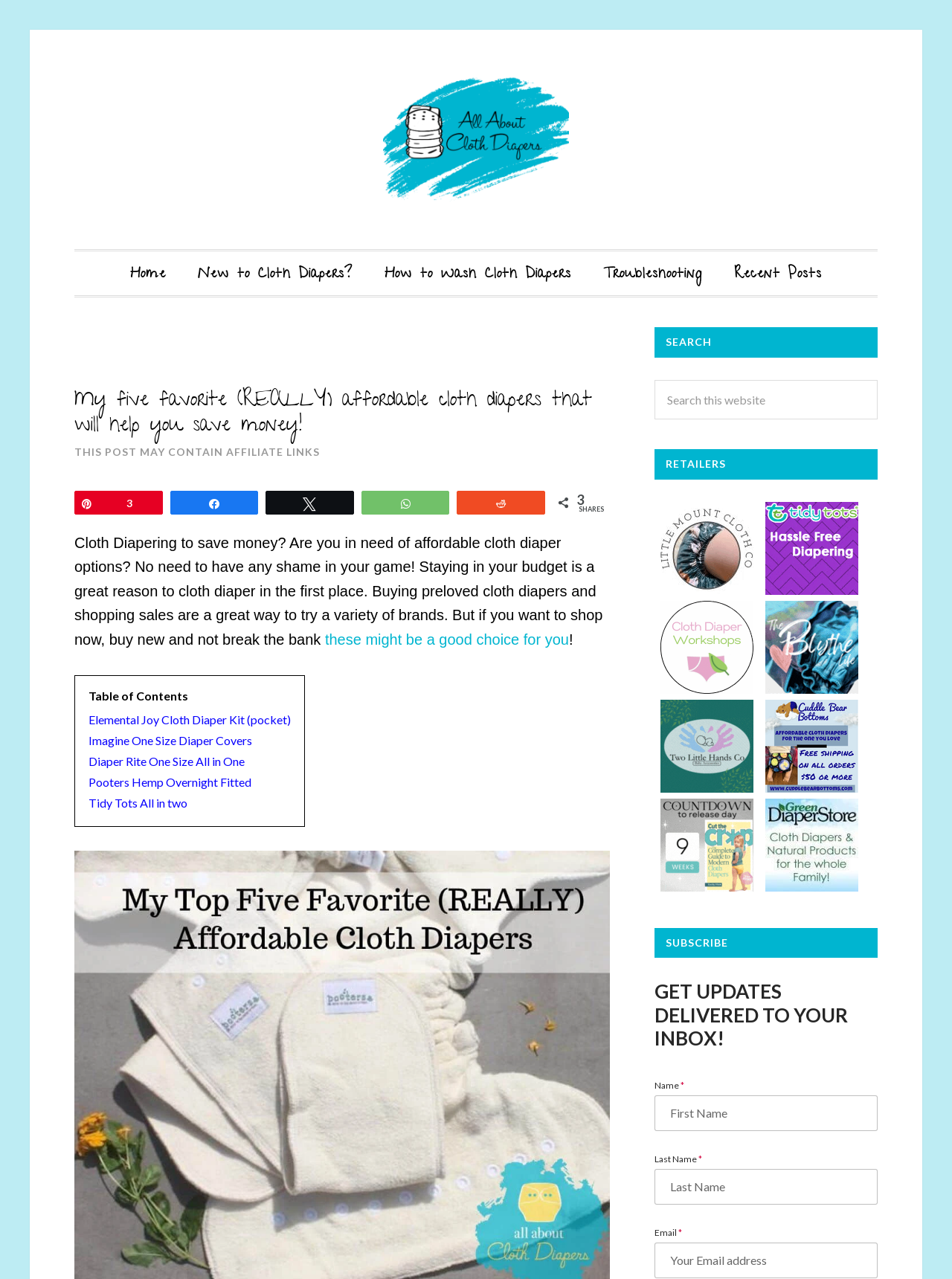Locate the bounding box coordinates of the element that should be clicked to execute the following instruction: "Search for keywords".

[0.688, 0.297, 0.922, 0.328]